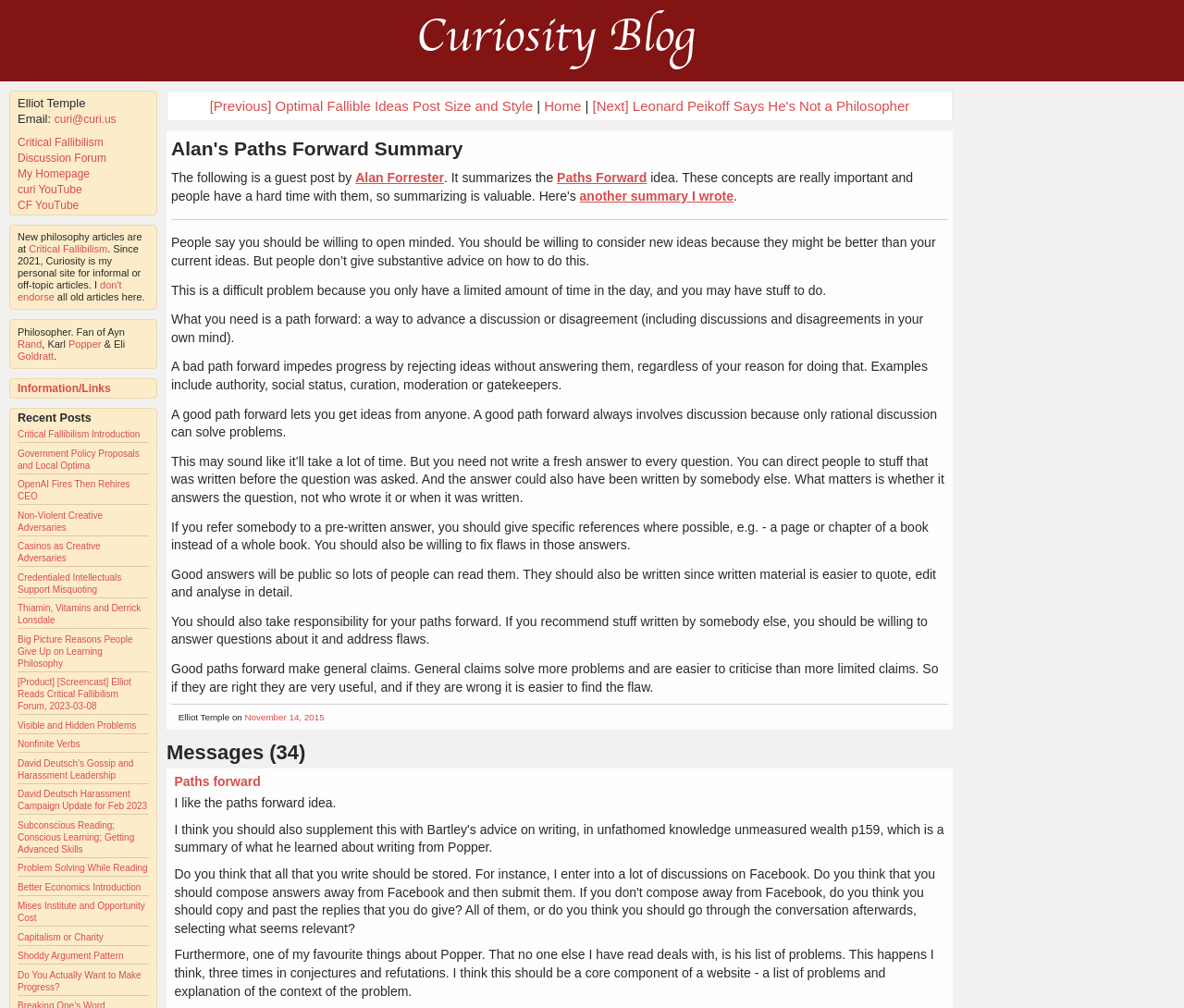Locate the bounding box of the UI element defined by this description: "Capitalism or Charity". The coordinates should be given as four float numbers between 0 and 1, formatted as [left, top, right, bottom].

[0.015, 0.925, 0.087, 0.935]